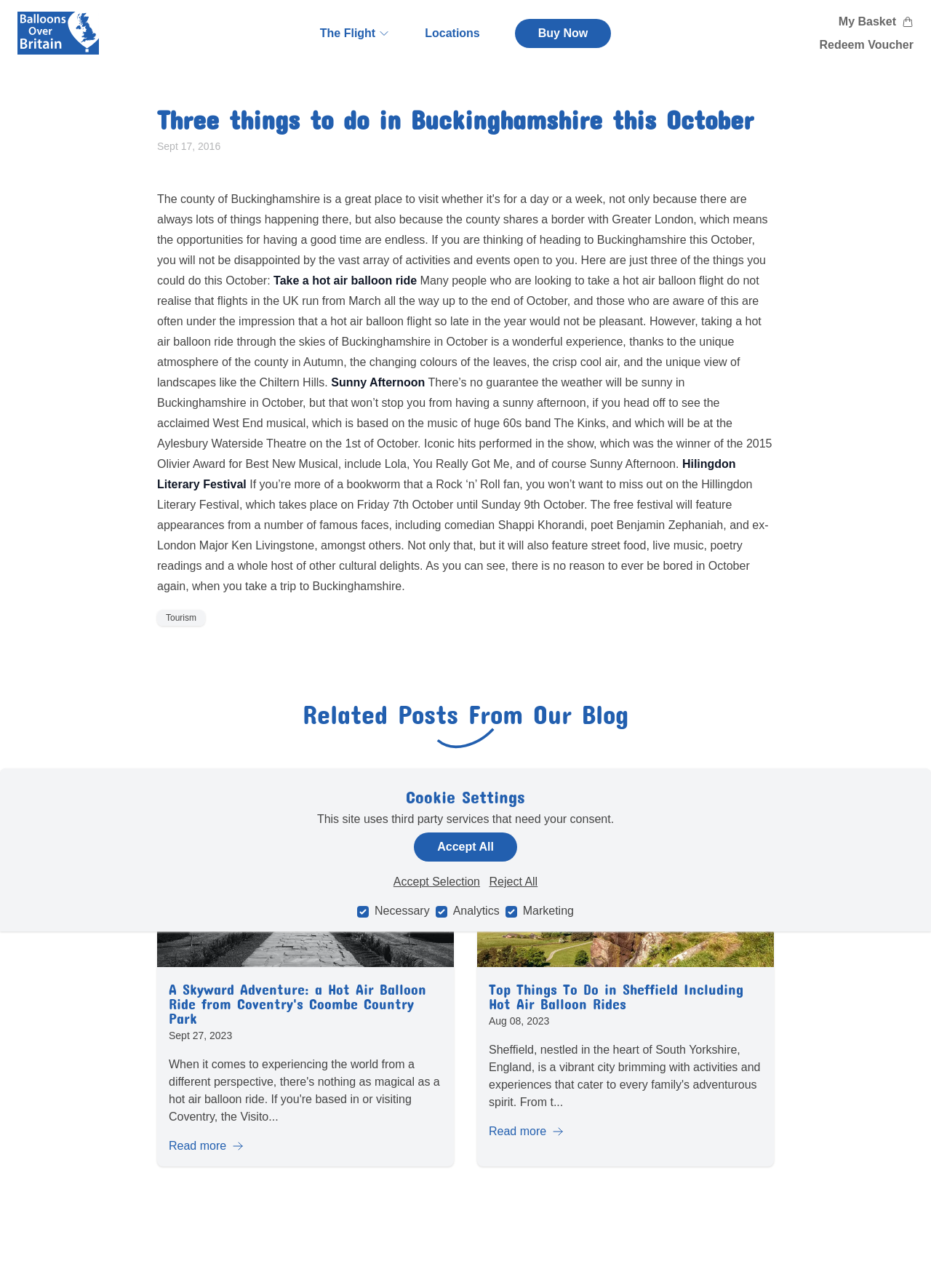Please find the bounding box coordinates of the element that must be clicked to perform the given instruction: "Read about Clenbutrol". The coordinates should be four float numbers from 0 to 1, i.e., [left, top, right, bottom].

None